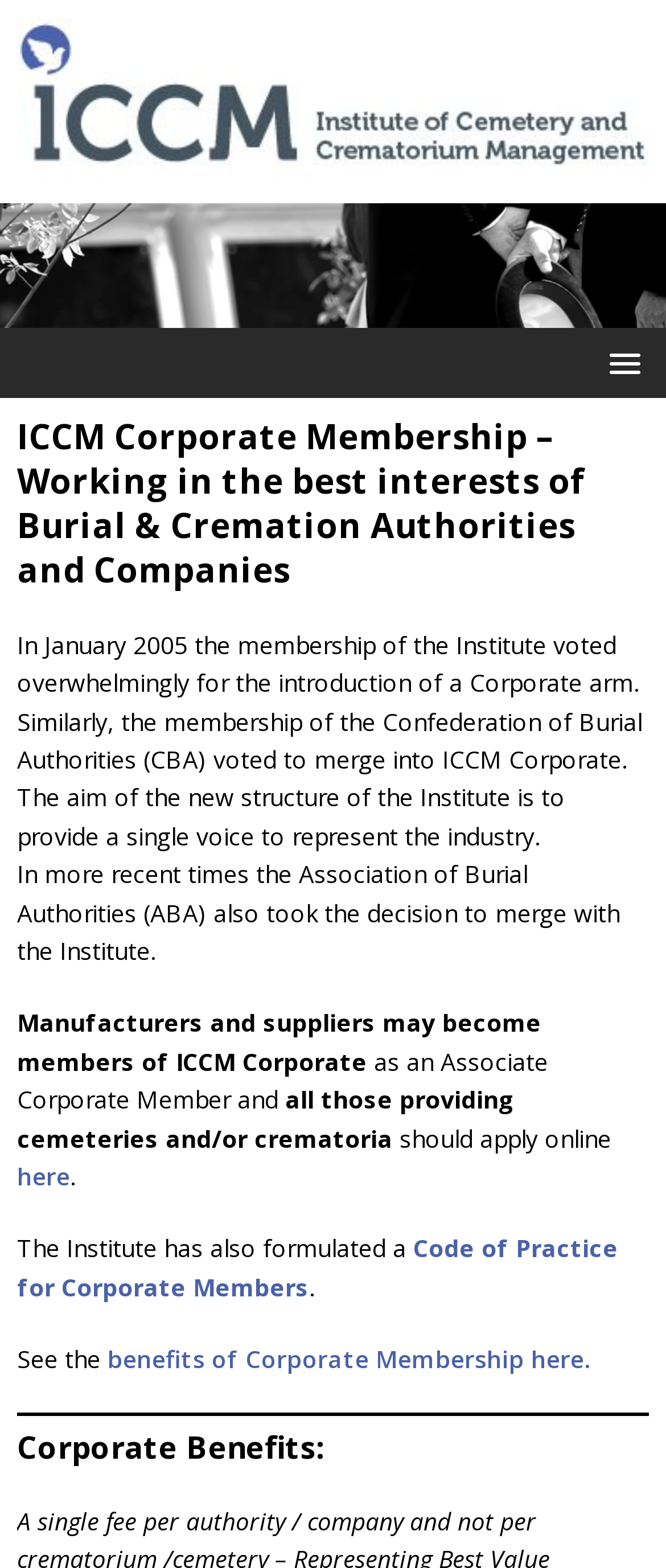What are the benefits of Corporate Membership?
Based on the screenshot, provide your answer in one word or phrase.

Not specified